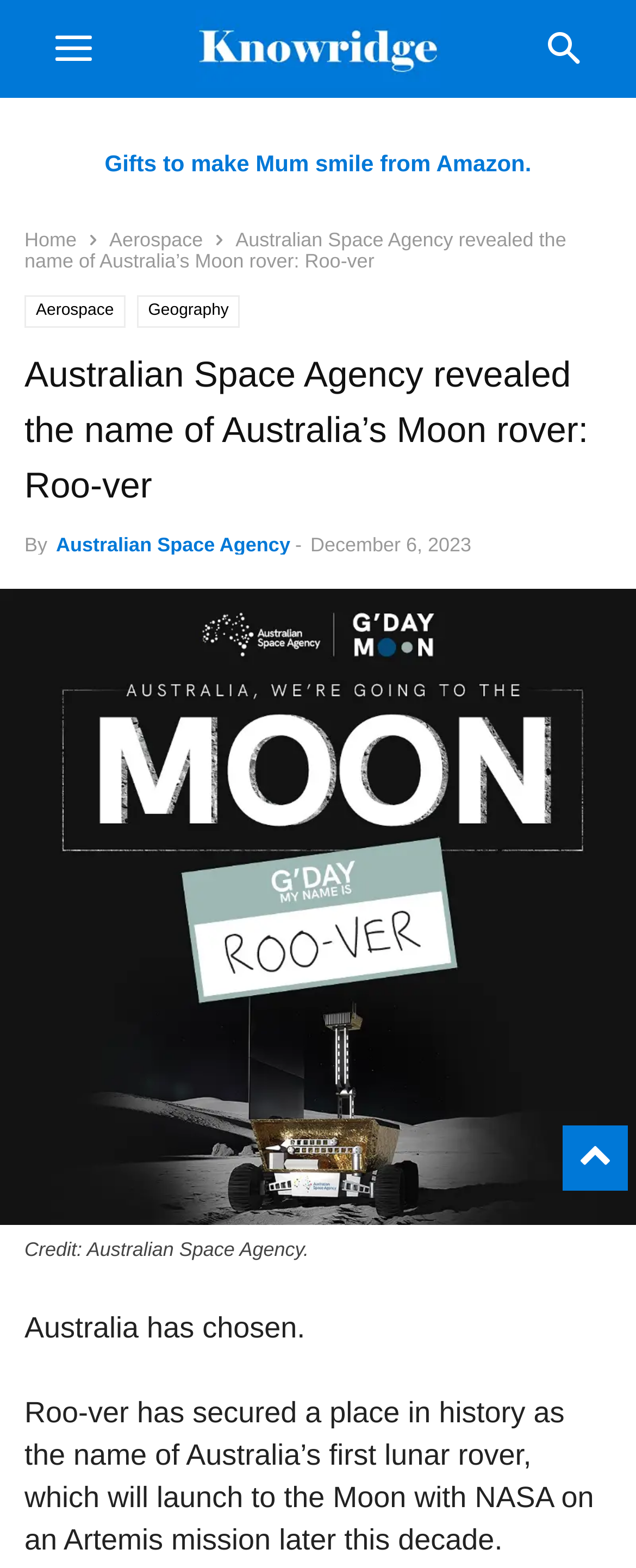Please give a succinct answer to the question in one word or phrase:
Who revealed the name of Australia's Moon rover?

Australian Space Agency